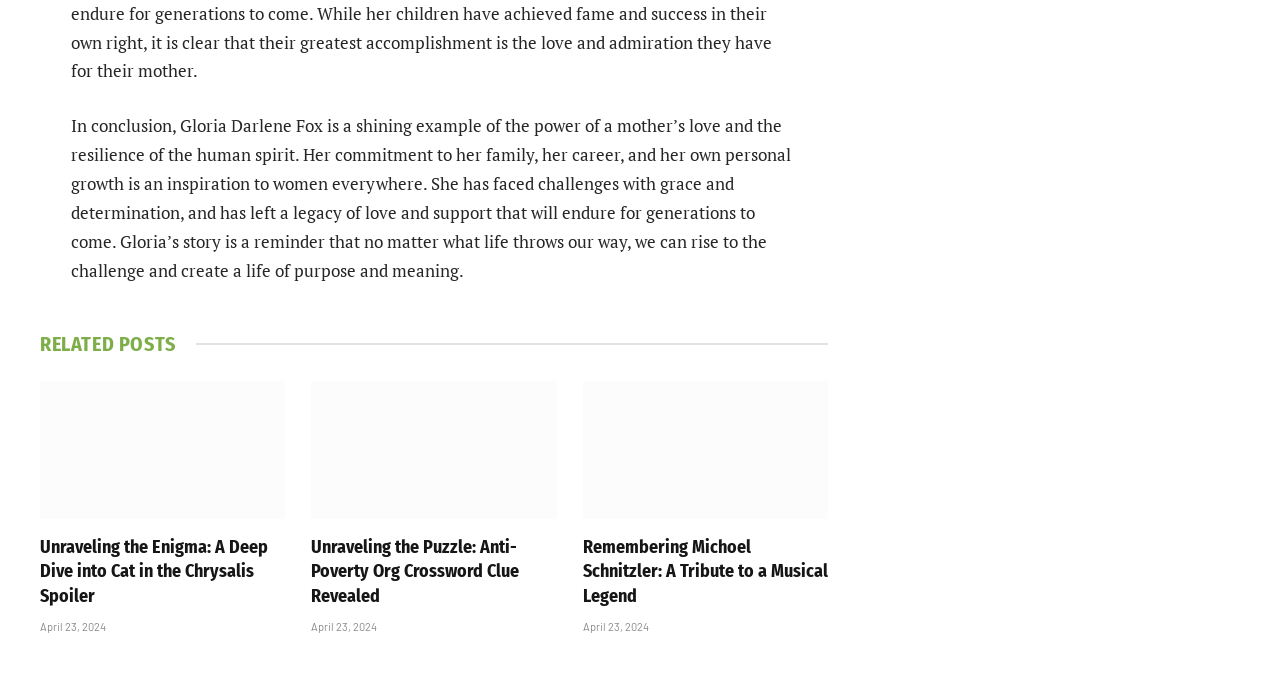What is the common date among all related posts?
Answer with a single word or phrase by referring to the visual content.

April 23, 2024